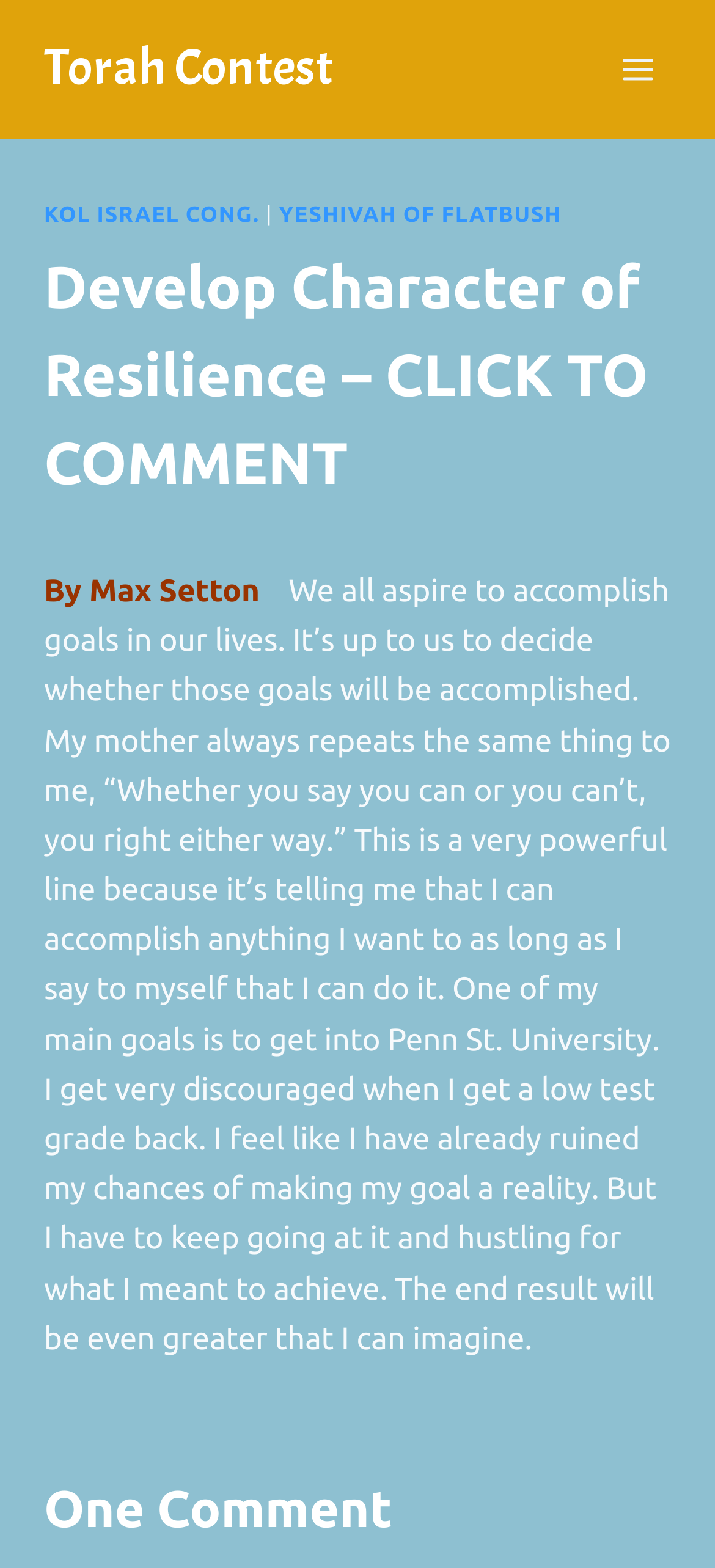Respond to the question below with a concise word or phrase:
What is the goal of the author?

Get into Penn St. University